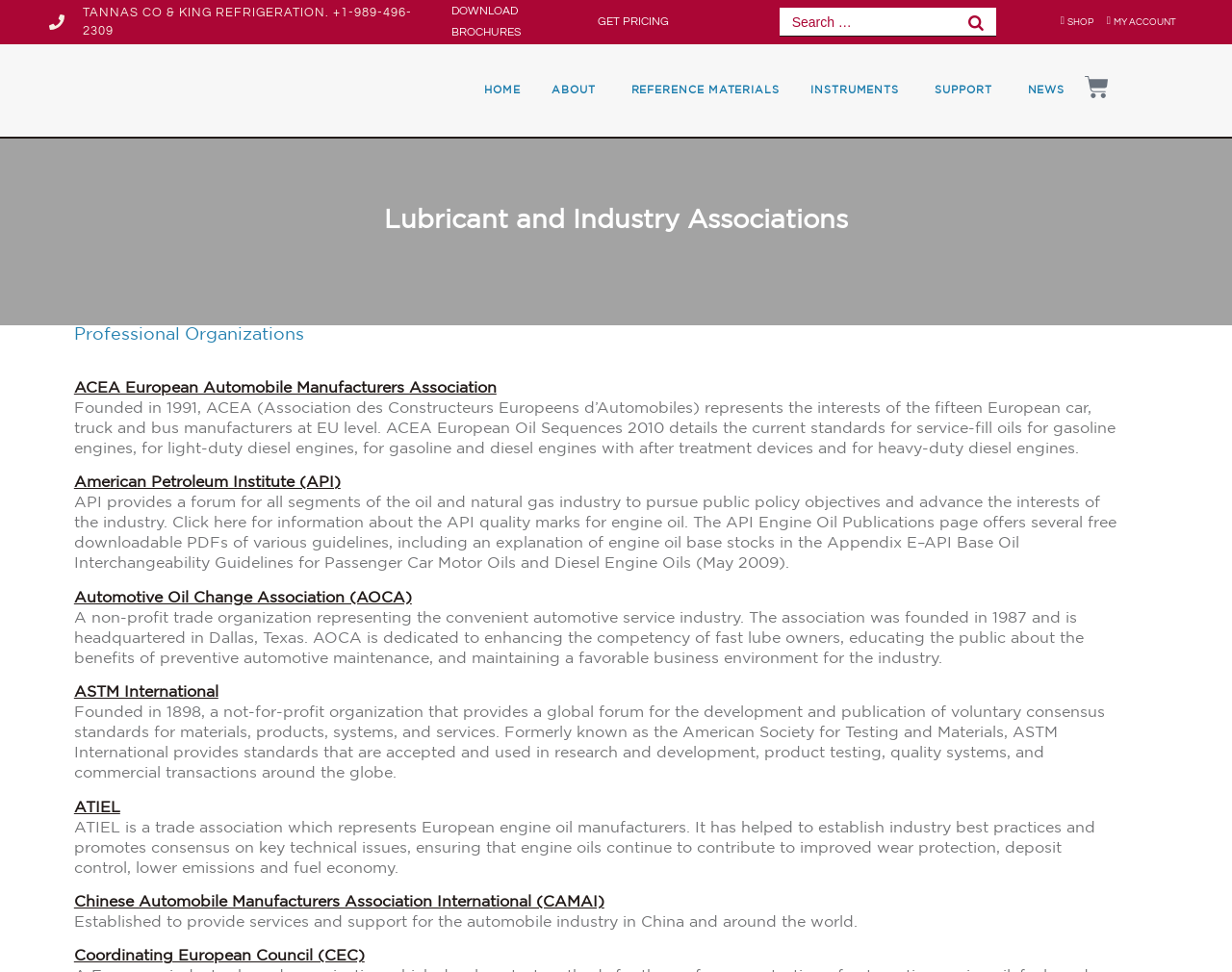Specify the bounding box coordinates for the region that must be clicked to perform the given instruction: "Download brochures".

[0.367, 0.005, 0.423, 0.04]